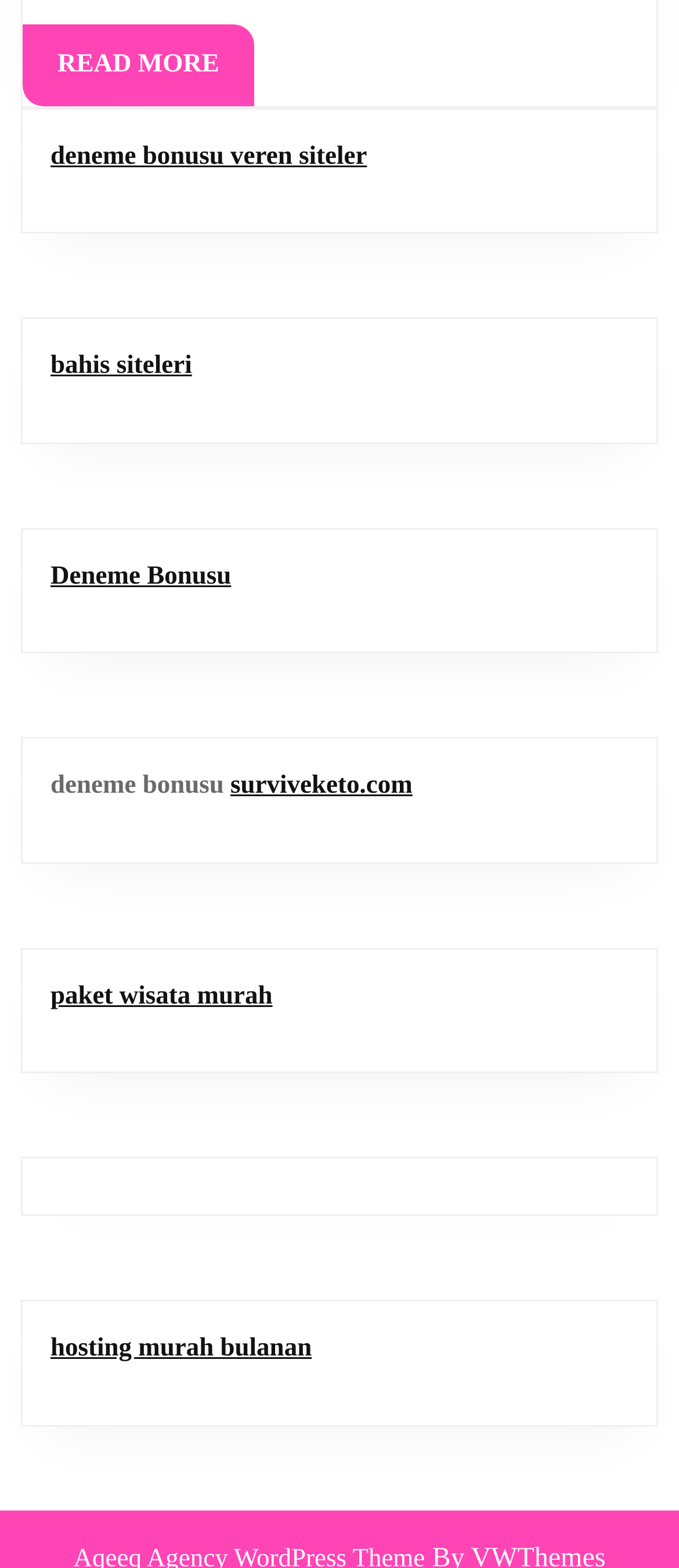Analyze the image and provide a detailed answer to the question: How many links are there in the second complementary element?

In the second complementary element with a bounding box of [0.031, 0.202, 0.969, 0.283], there is only one link which is 'bahis siteleri' with a bounding box of [0.074, 0.225, 0.283, 0.242].